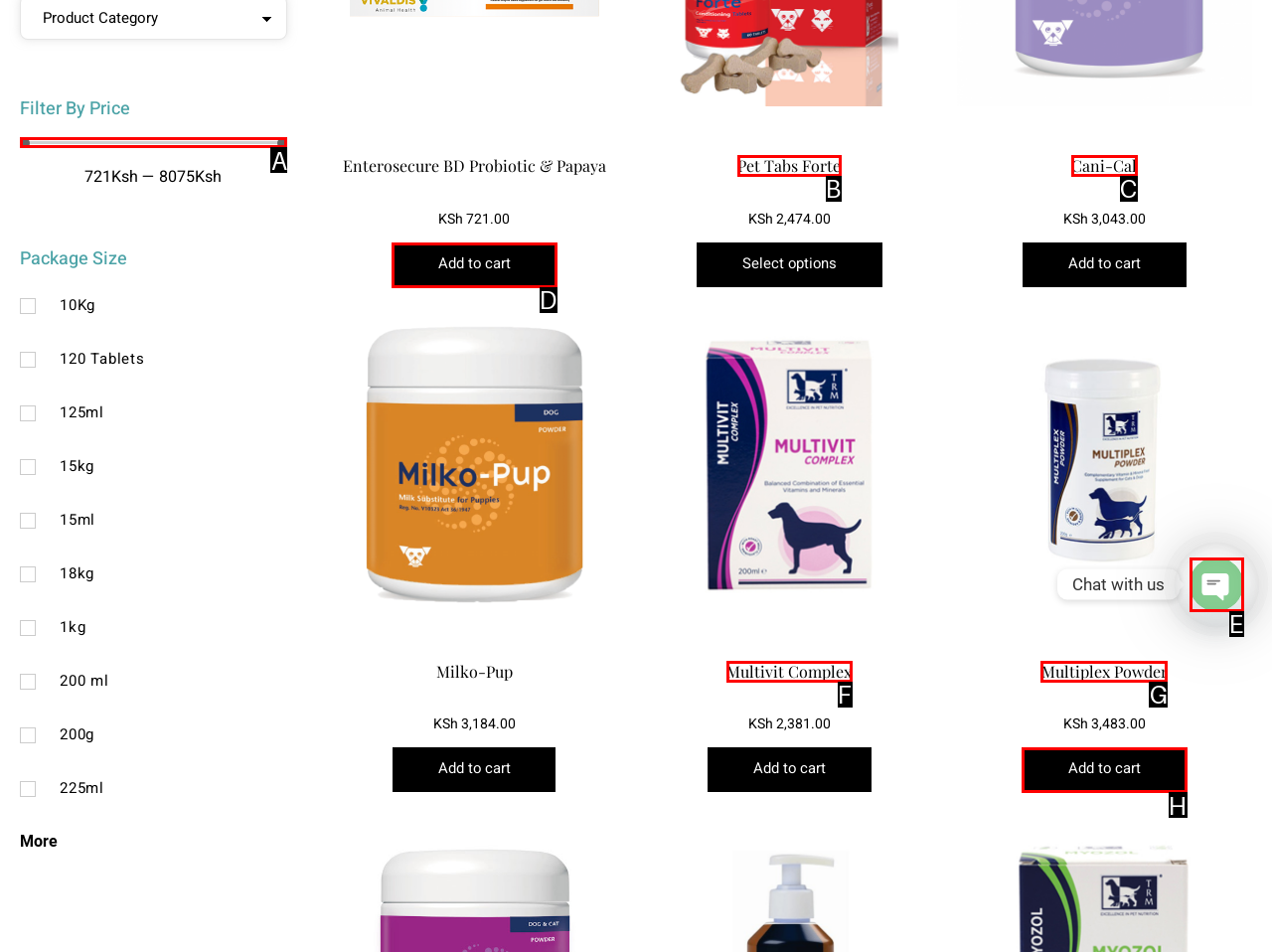Tell me which one HTML element best matches the description: Cani-Cal Answer with the option's letter from the given choices directly.

C